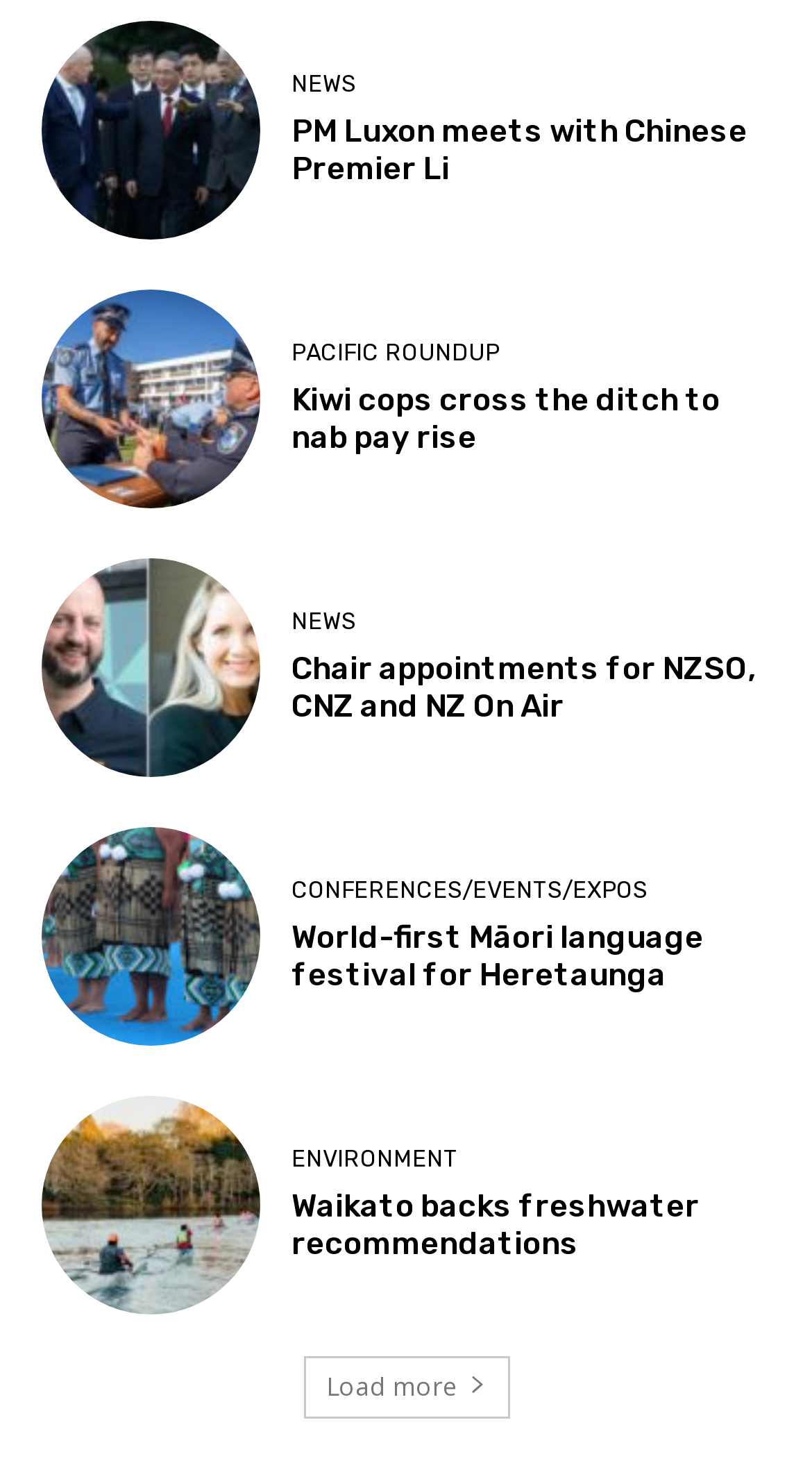Please answer the following question using a single word or phrase: 
How many links are in the 'NEWS' category?

3